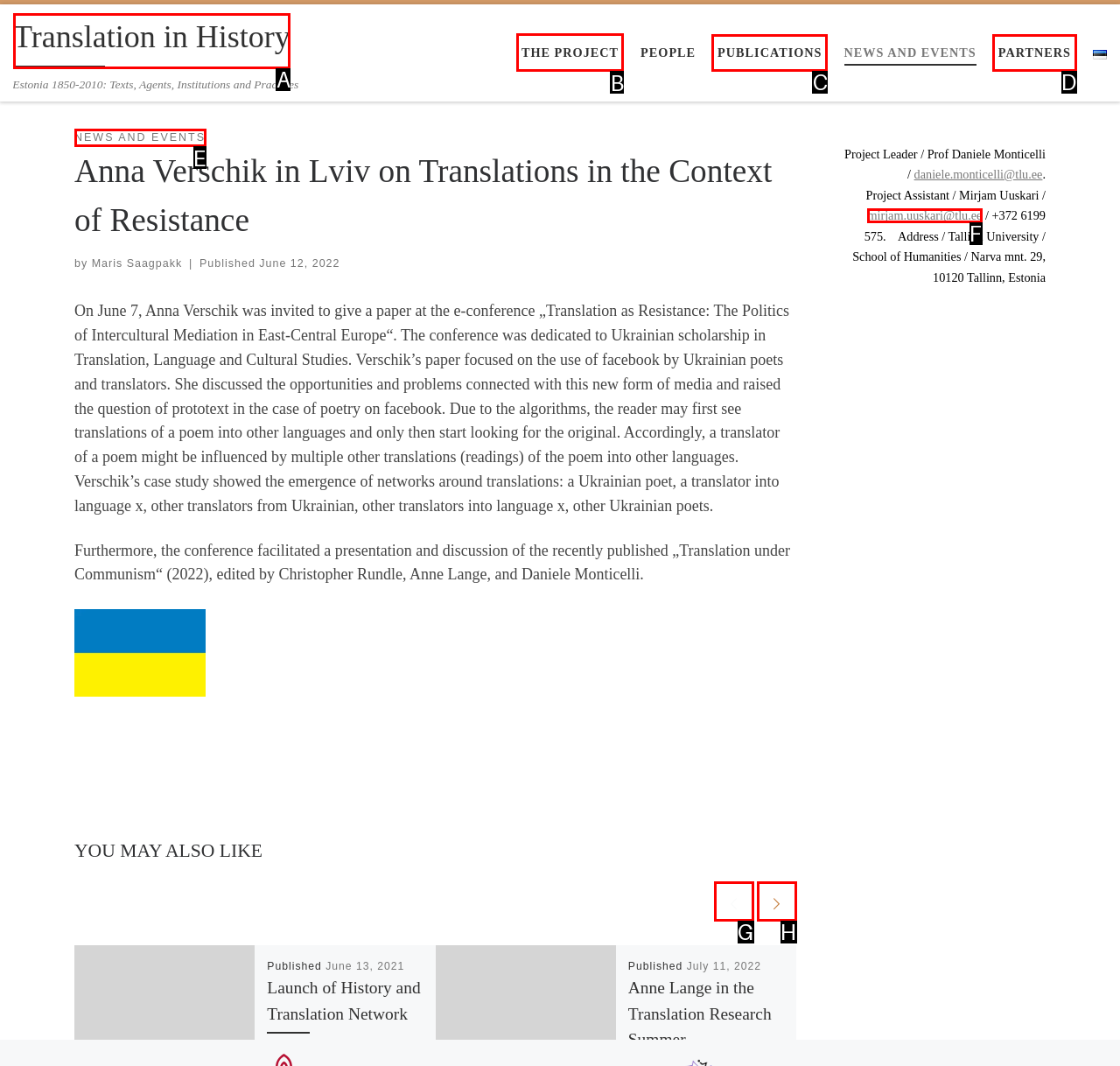Indicate the letter of the UI element that should be clicked to accomplish the task: Click on the 'THE PROJECT' link. Answer with the letter only.

B